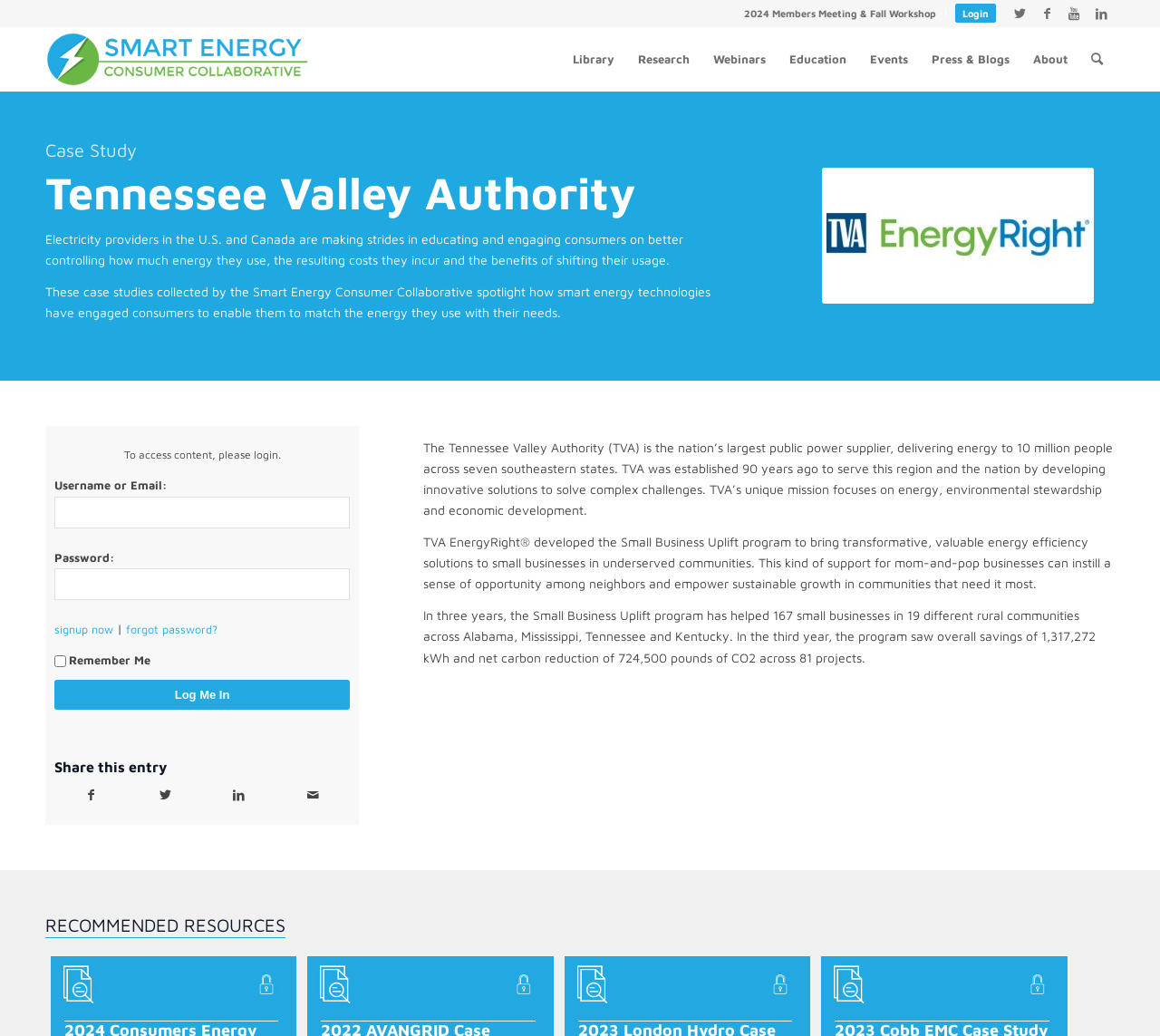Please specify the bounding box coordinates of the clickable region to carry out the following instruction: "Click on the link to view the Introduction, Packaging, Specifications". The coordinates should be four float numbers between 0 and 1, in the format [left, top, right, bottom].

None